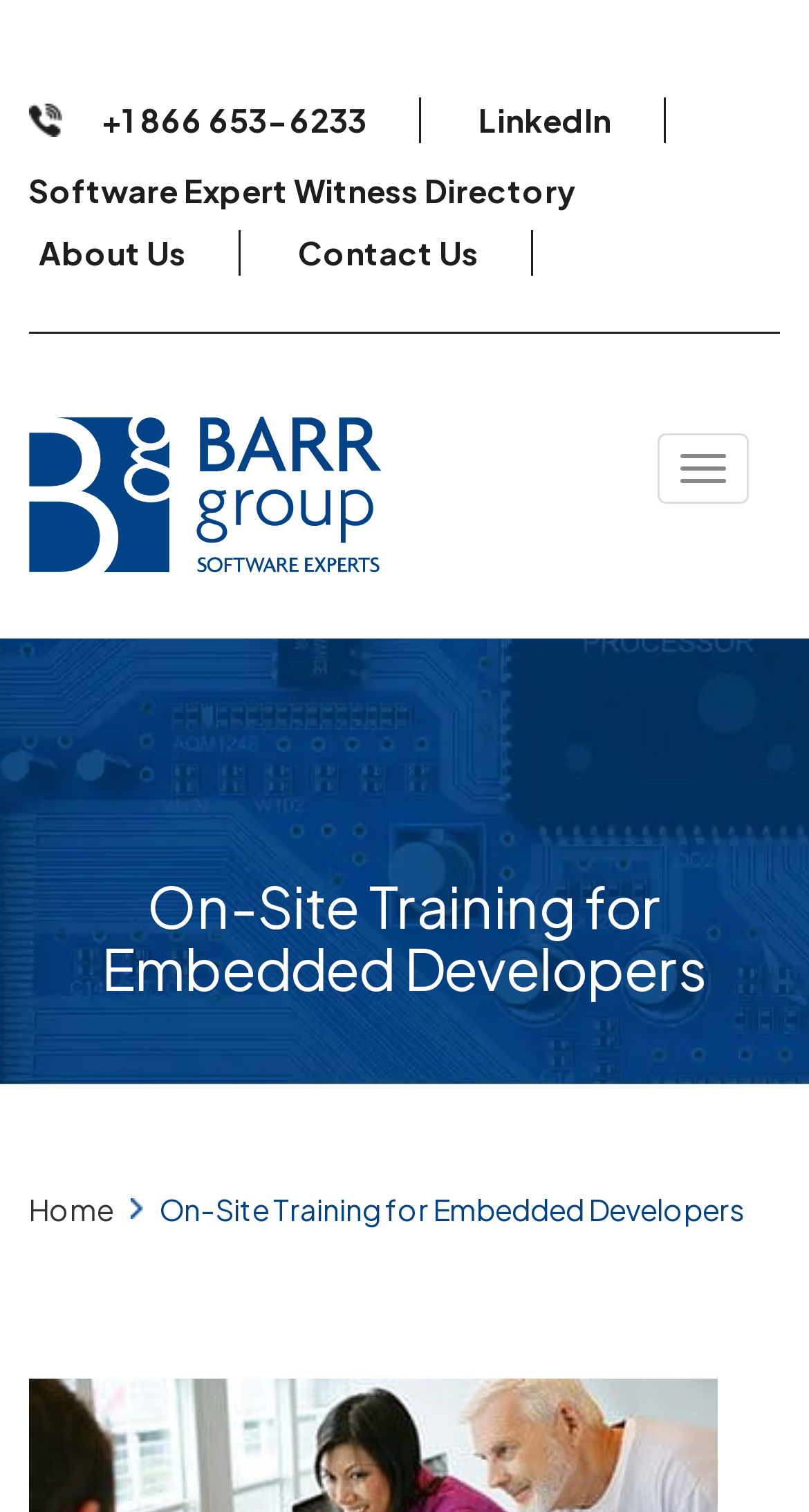Identify the bounding box for the given UI element using the description provided. Coordinates should be in the format (top-left x, top-left y, bottom-right x, bottom-right y) and must be between 0 and 1. Here is the description: +1 866 653-6233

[0.035, 0.064, 0.52, 0.095]